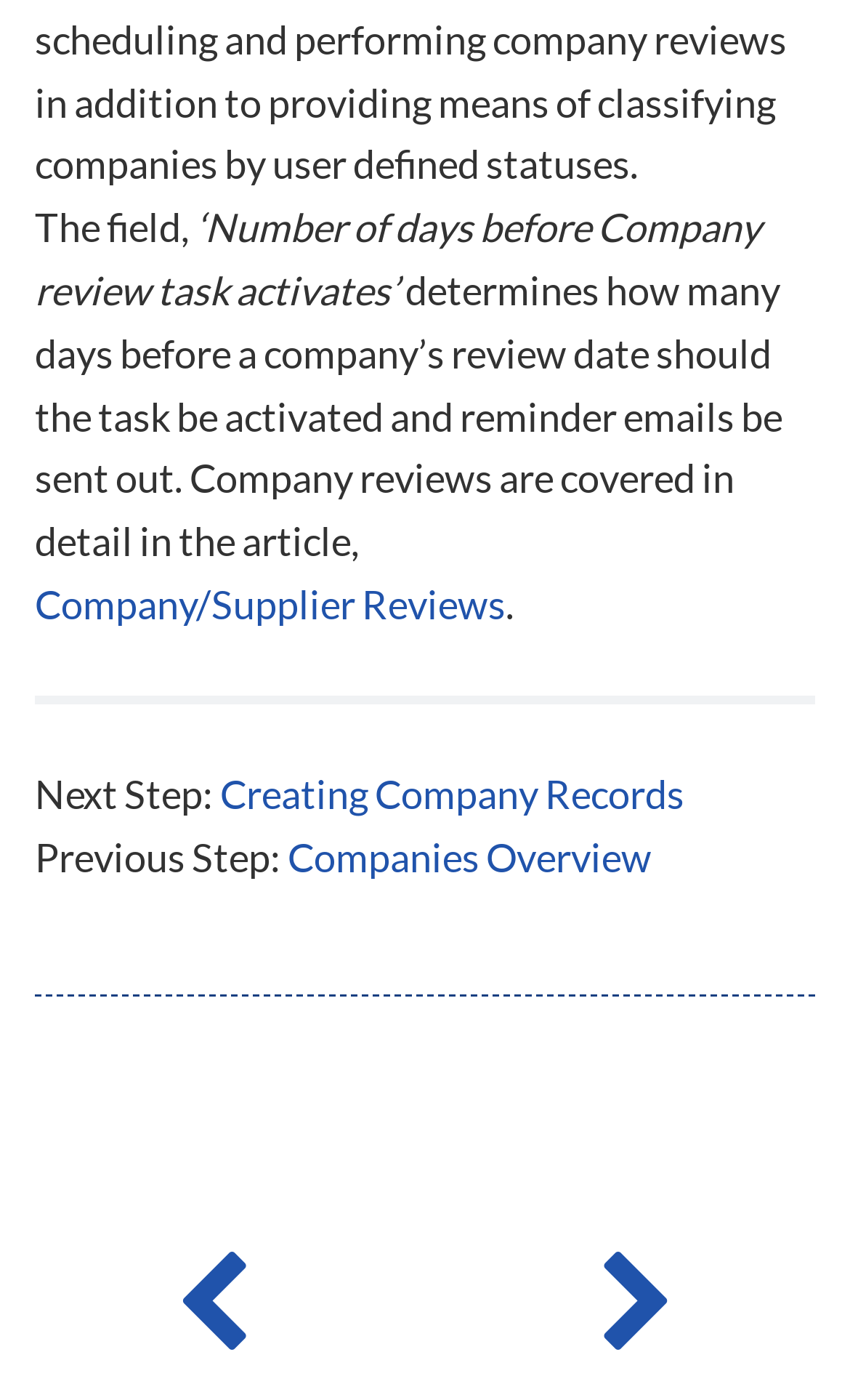What is the purpose of the 'Number of days before Company review task activates' field?
Please answer using one word or phrase, based on the screenshot.

Determines task activation and reminder emails